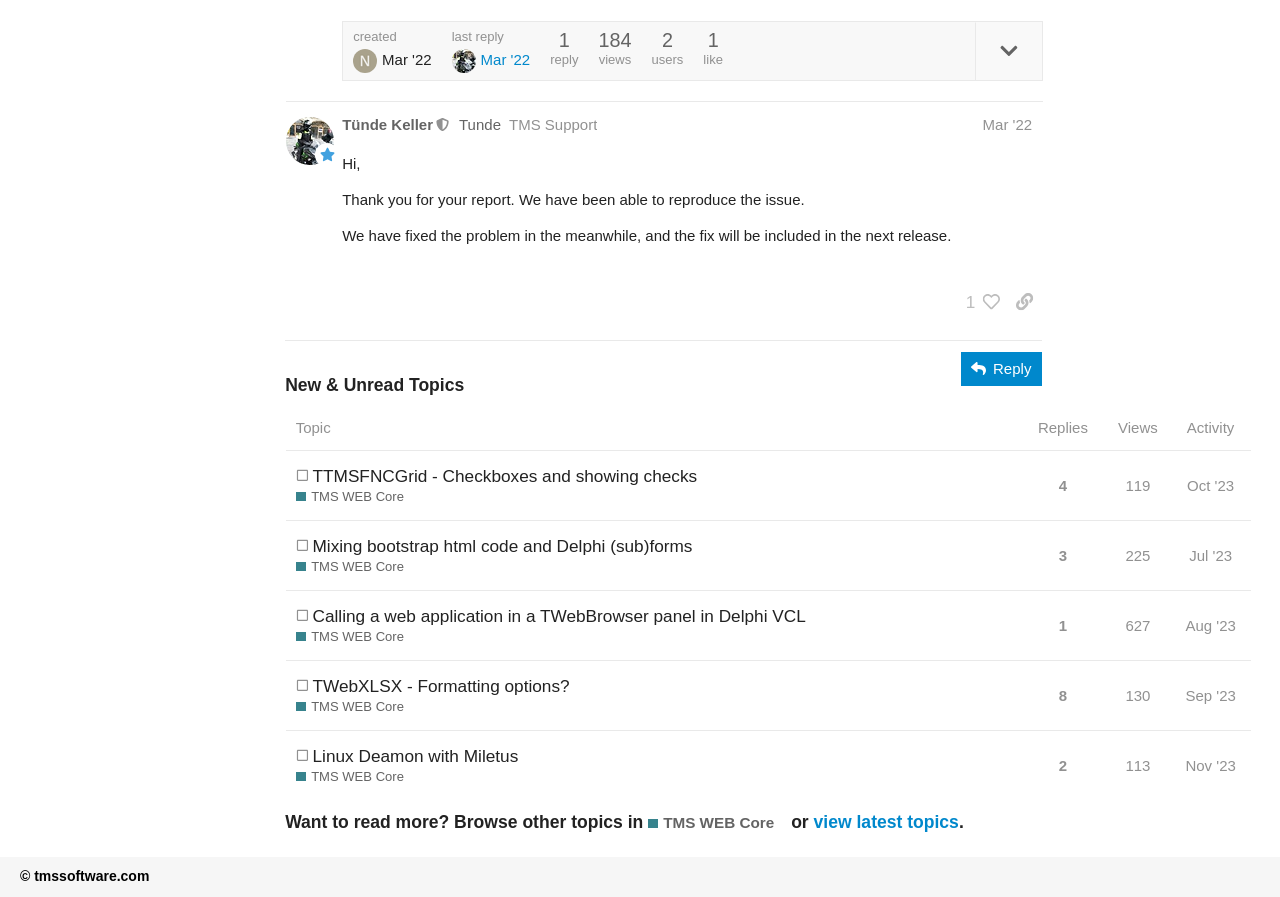Determine the bounding box coordinates of the target area to click to execute the following instruction: "Click the 'Reply' button."

[0.75, 0.392, 0.814, 0.43]